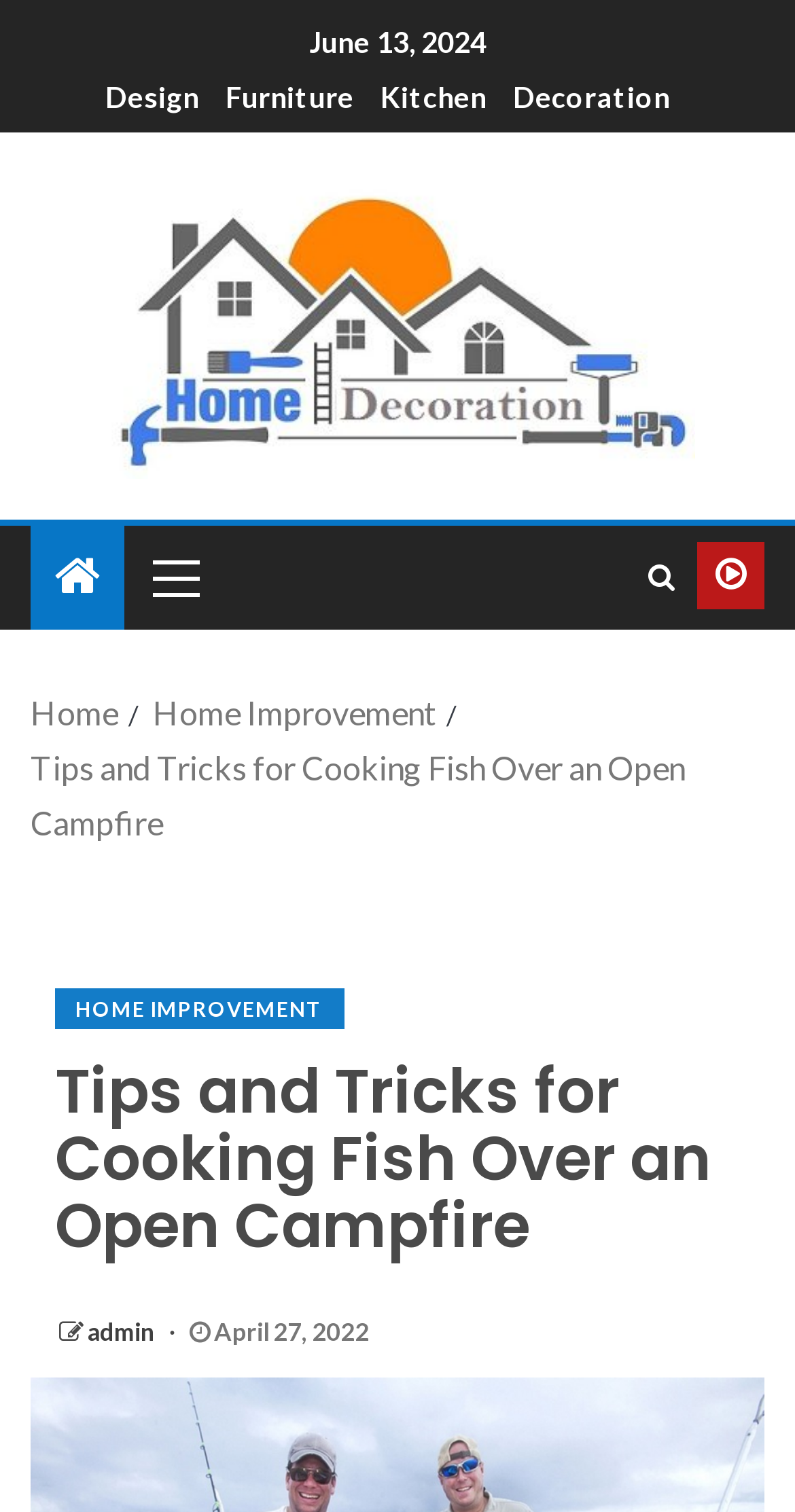Please determine the bounding box coordinates for the element that should be clicked to follow these instructions: "click on the 'Design' link".

[0.132, 0.052, 0.25, 0.075]